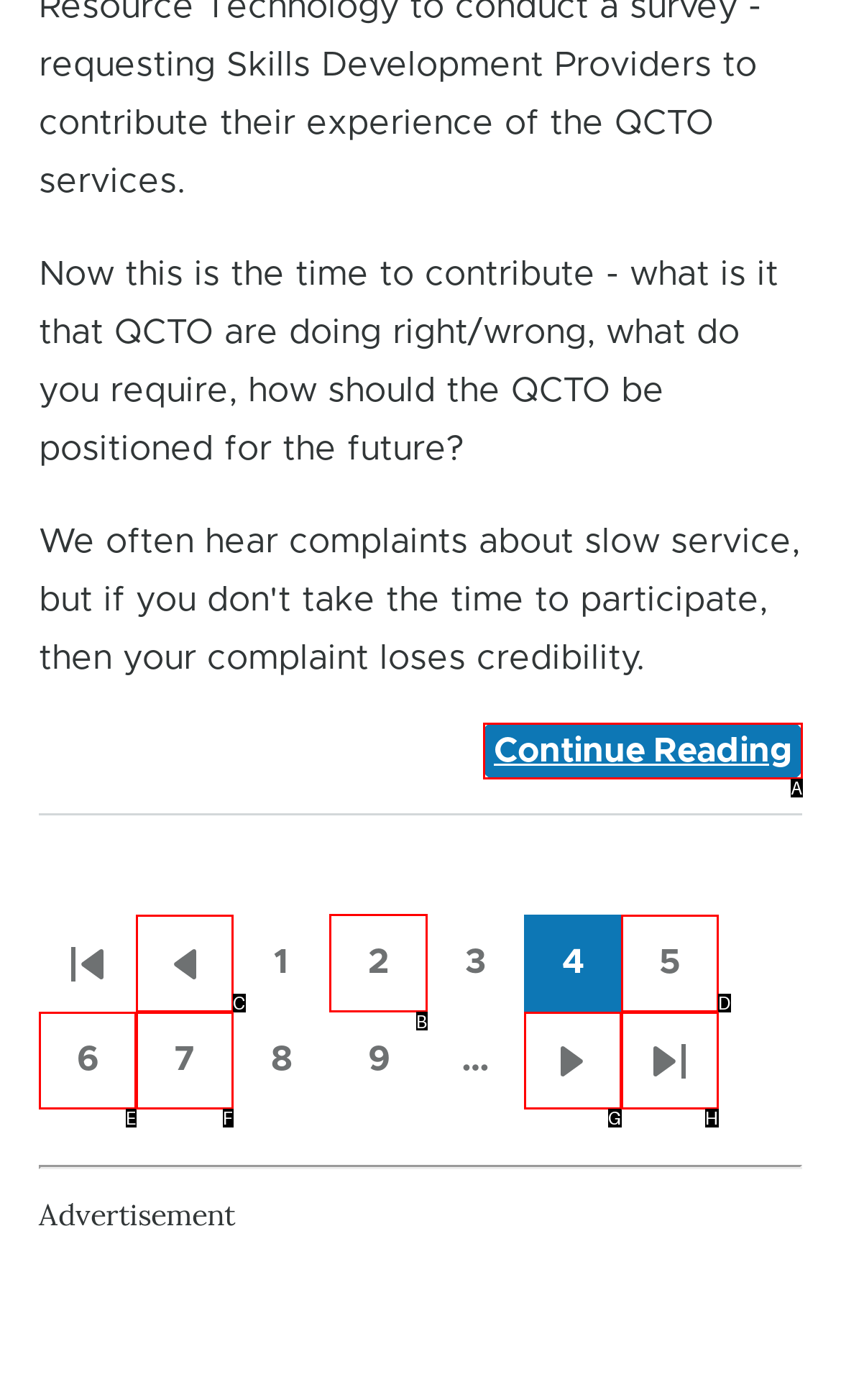Select the letter of the UI element you need to click on to fulfill this task: View 'Page 2'. Write down the letter only.

B